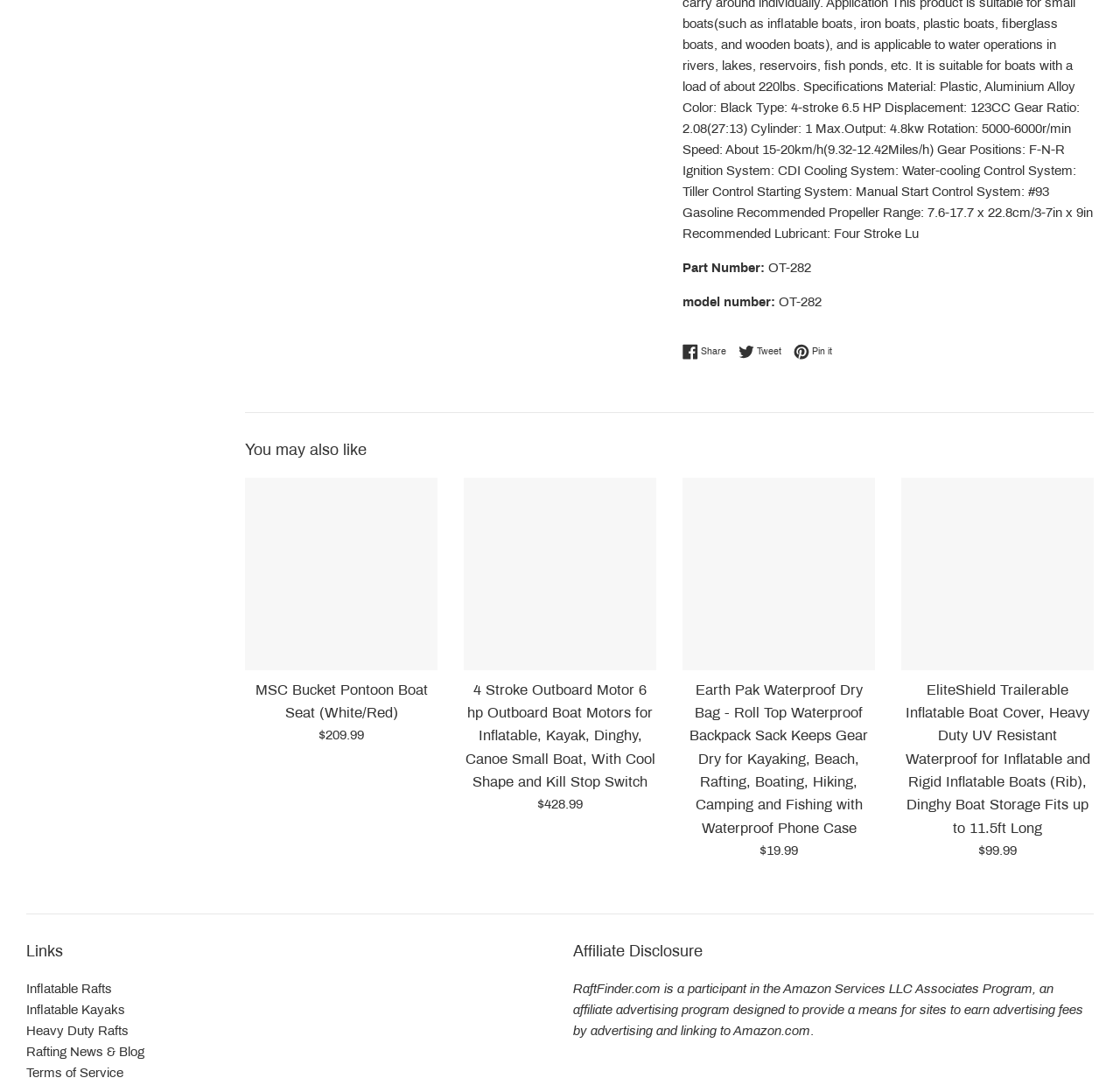Highlight the bounding box coordinates of the region I should click on to meet the following instruction: "Share on Facebook".

[0.609, 0.317, 0.656, 0.331]